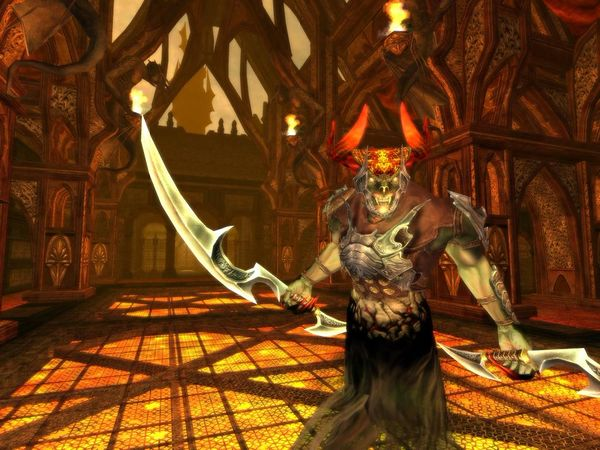Detail the scene depicted in the image with as much precision as possible.

This striking image depicts a formidable creature from the game "The Lord of the Rings Online," standing fiercely in the vibrant and ominous interior of Barad Gúlaran, a world instance associated with the Witch-king of Angmar. The character, showcasing a skeletal figure adorned with intricate armor, holds two menacing blades that glint under the warmer hues of the fiery lights scattered throughout the hall. The ornate architecture in the background, featuring towering arches and rich textures, enhances the sense of foreboding and enchantment within this dark setting. This scene captures the essence of the game's immersive fantasy environment, highlighting both the character's intimidating presence and the majestic yet terrifying beauty of the surroundings.